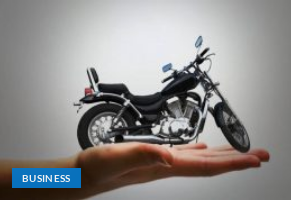What is the imagery serving as a reminder of?
Please provide a comprehensive and detailed answer to the question.

The imagery serves as a reminder of the care and responsibility involved in owning and insuring such vehicles, highlighting the importance of understanding the intricacies of insurance coverage for personal assets like motorcycles.